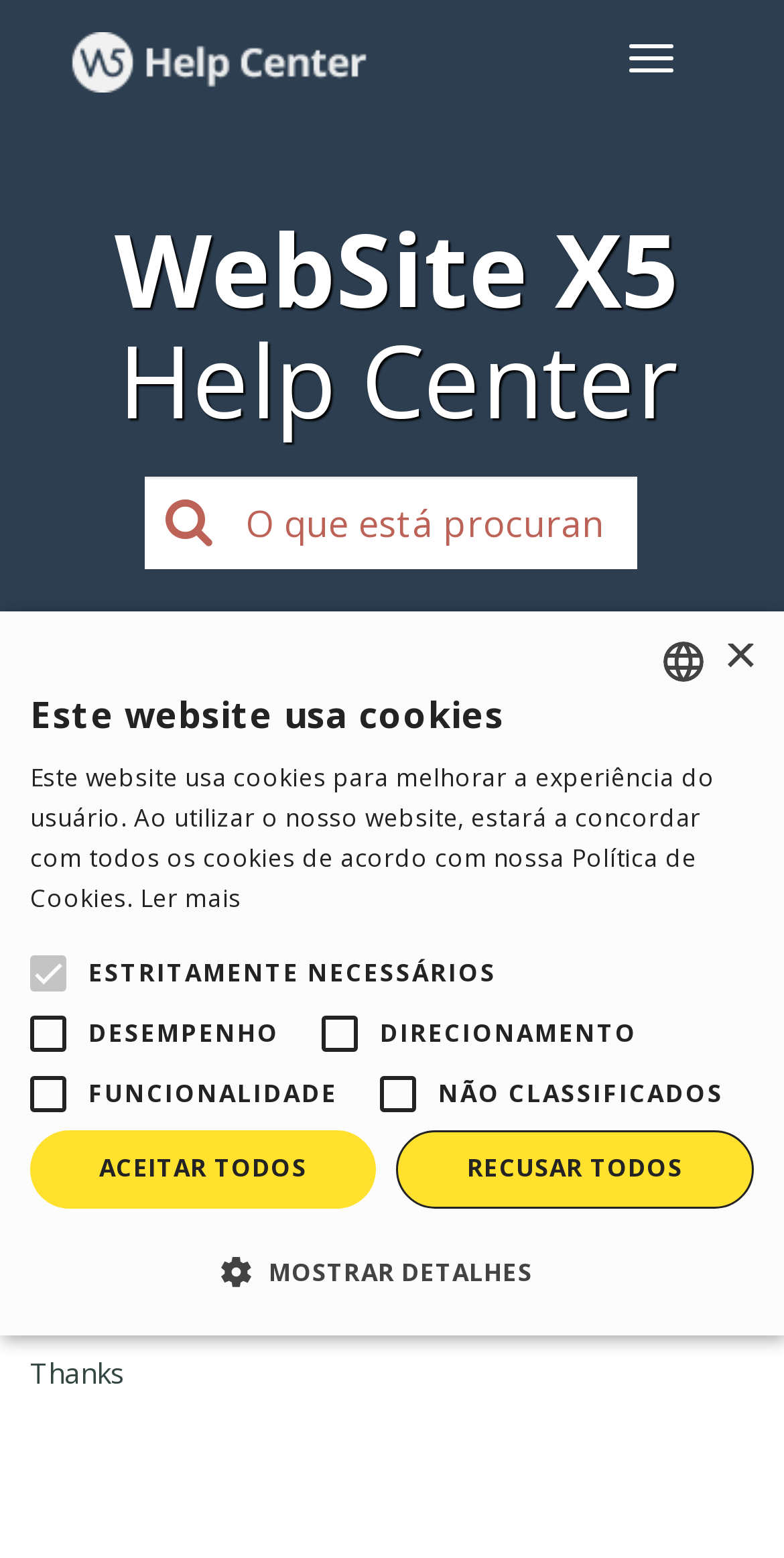Elaborate on the webpage's design and content in a detailed caption.

The webpage is the WebSite X5 Help Center, specifically focused on Google Maps legal issues. At the top, there is a button and a link to the WebSite X5 Help Center. Below that, there is a heading with the same title. 

On the left side, there is a search textbox with a magnifying glass icon. Below the search box, there is a section with a heading "Google Maps legal en" and an image of the English flag. This section contains information about the author, Raed Haddad, and the number of visits, followers, and shares. 

Below that, there are tags listed, including "api", "google", "legal", "maps", and "website x5 evolution 13". 

The main content of the page is a question from a user who is asking about the legality of using Google Maps on their website for commercial purposes. The user is wondering if they need a Google Maps API or HTML code to use the service. 

On the right side, there is an alert section with a list of languages, including English, Italian, German, Spanish, Portuguese, Polish, Russian, and French. Each language has a corresponding flag image and text. 

At the bottom of the page, there is a section about cookies, with a button to close the notification. The section explains that the website uses cookies to improve the user's experience and provides a link to read more about the cookie policy. There are also checkboxes to select which types of cookies to accept, including strictly necessary, performance, targeting, functionality, and unclassified cookies. 

Finally, there are buttons to accept or reject all cookies, as well as buttons to show details, declare cookies, and learn more about cookies.